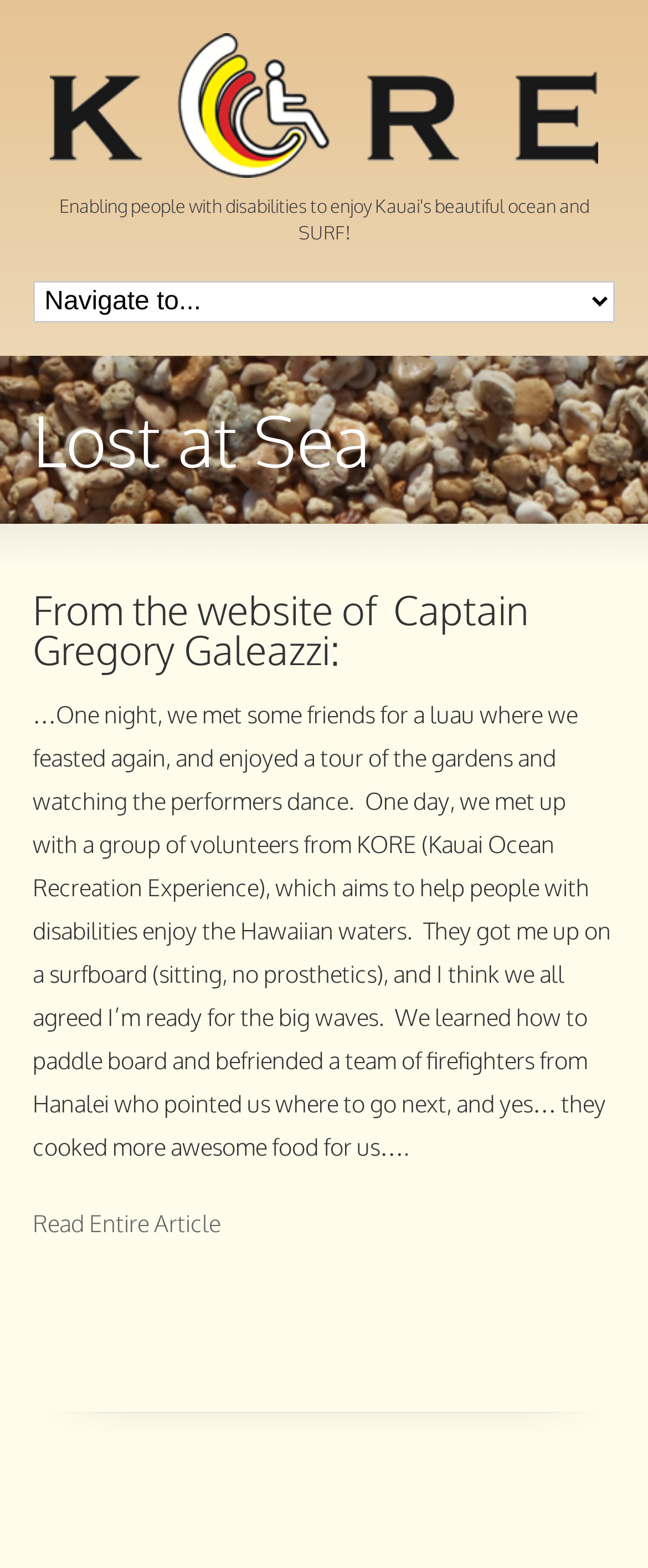What activity did the author do with KORE?
Answer the question with as much detail as you can, using the image as a reference.

The author did surfing with KORE, as mentioned in the text '...They got me up on a surfboard (sitting, no prosthetics)...'.